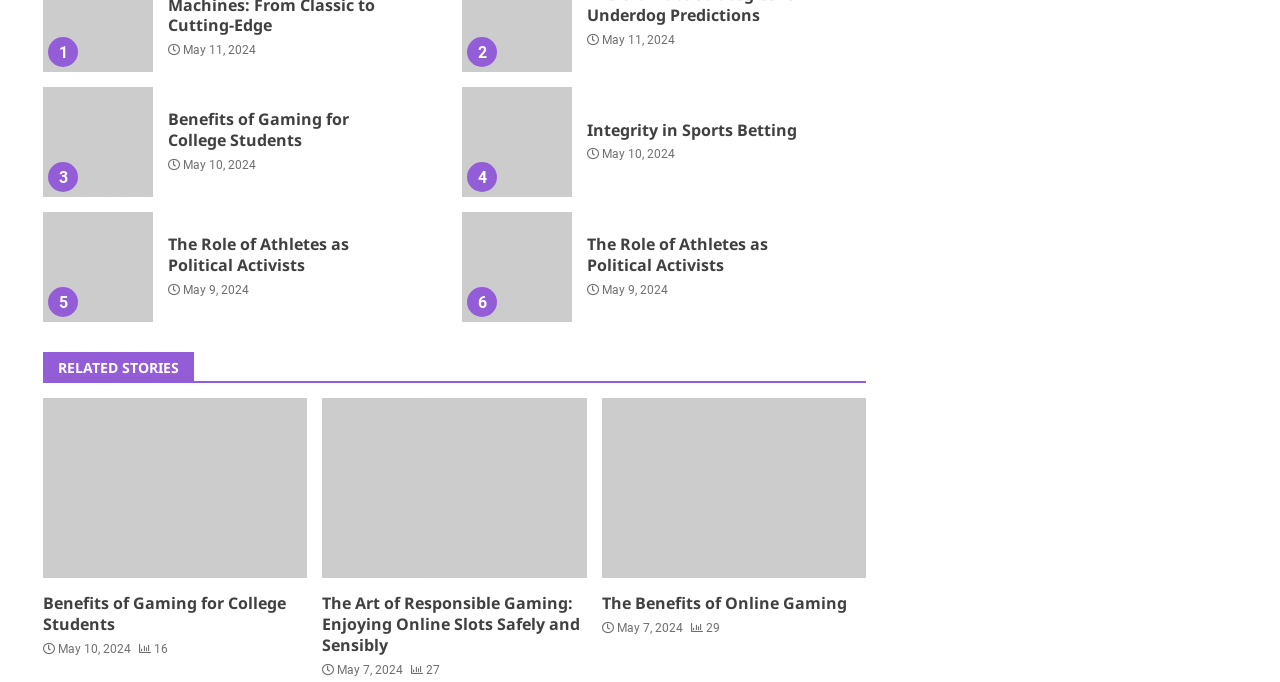Specify the bounding box coordinates of the area to click in order to follow the given instruction: "Explore the role of athletes as political activists."

[0.034, 0.31, 0.12, 0.472]